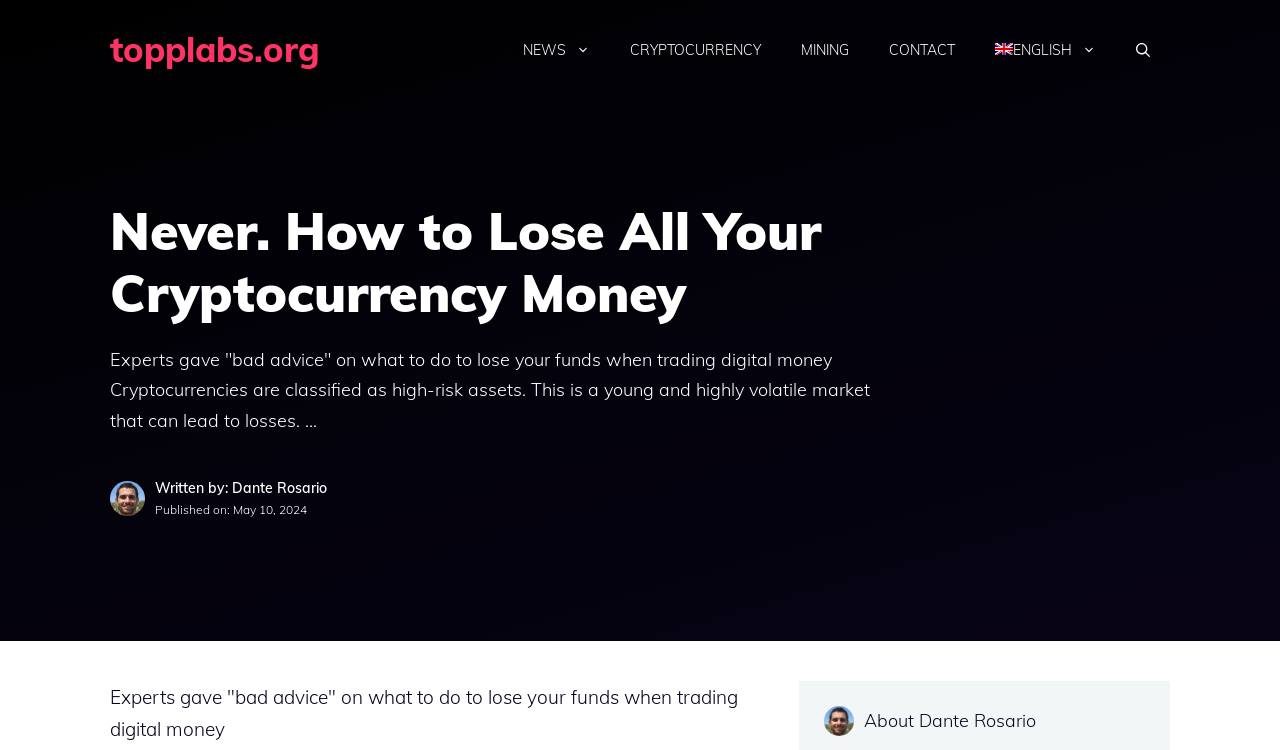Please reply with a single word or brief phrase to the question: 
What is the tone of the article?

Warning